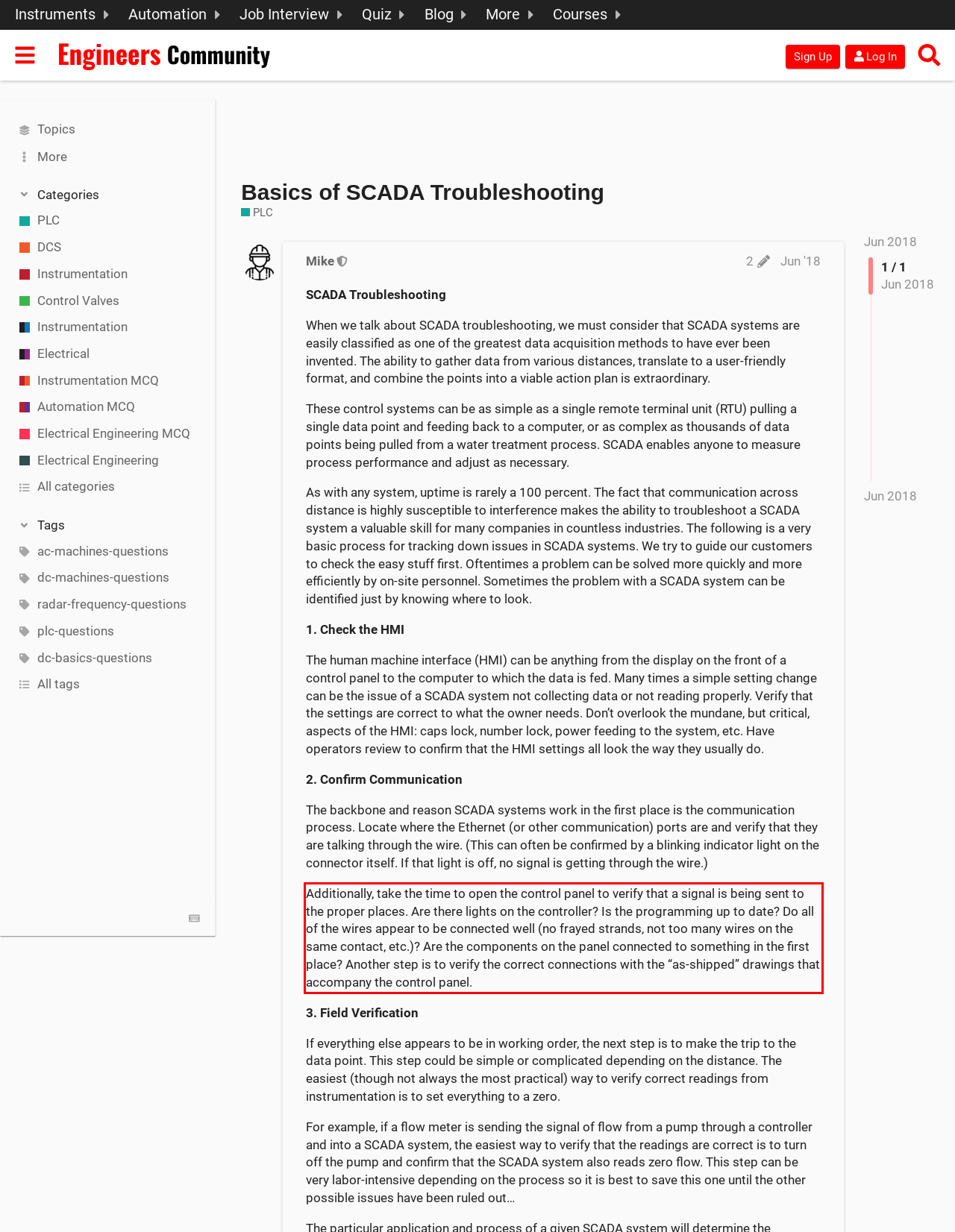Given a screenshot of a webpage containing a red bounding box, perform OCR on the text within this red bounding box and provide the text content.

Additionally, take the time to open the control panel to verify that a signal is being sent to the proper places. Are there lights on the controller? Is the programming up to date? Do all of the wires appear to be connected well (no frayed strands, not too many wires on the same contact, etc.)? Are the components on the panel connected to something in the first place? Another step is to verify the correct connections with the “as-shipped” drawings that accompany the control panel.